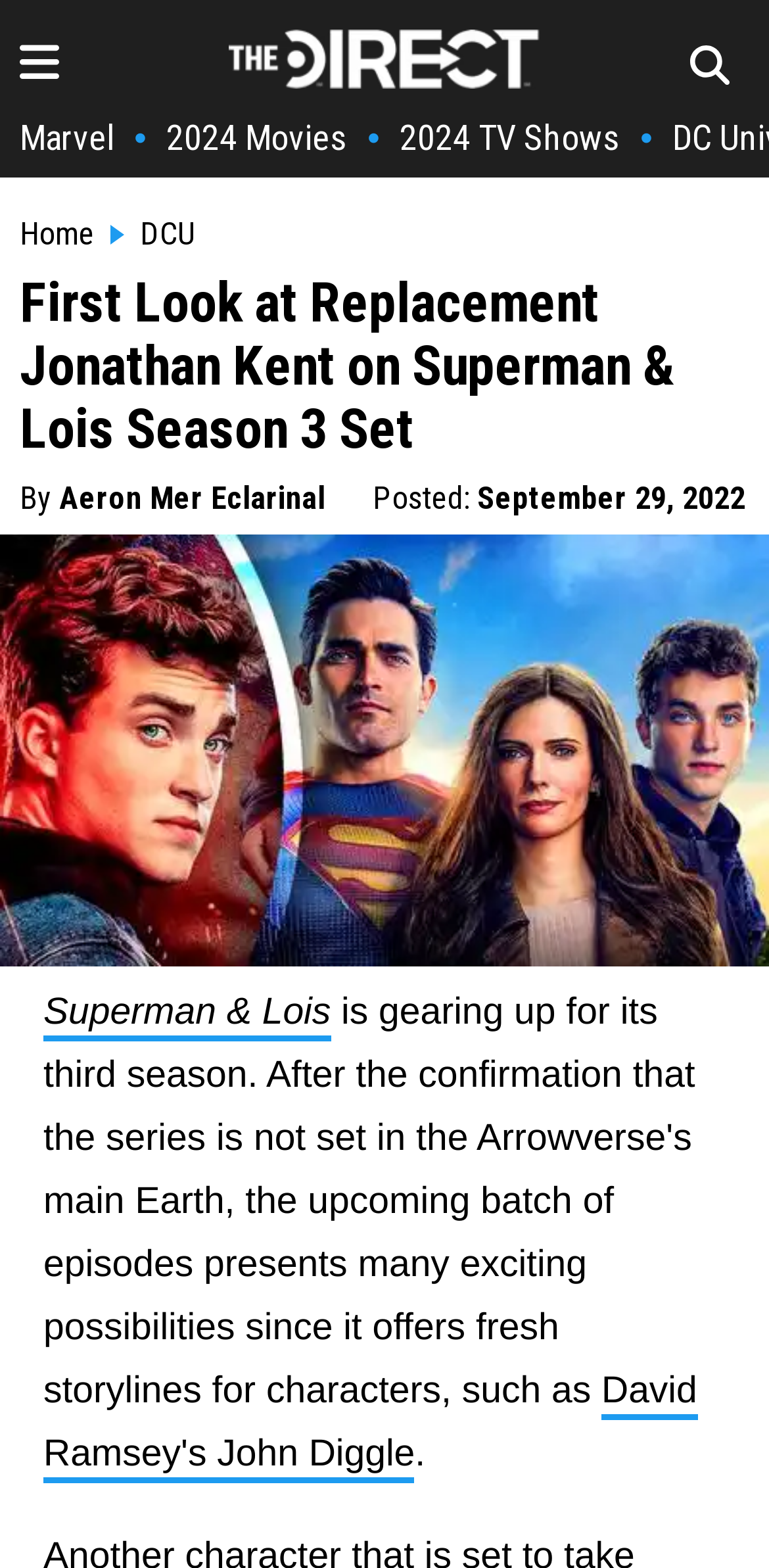Please respond to the question with a concise word or phrase:
What is the date the article was posted?

September 29, 2022